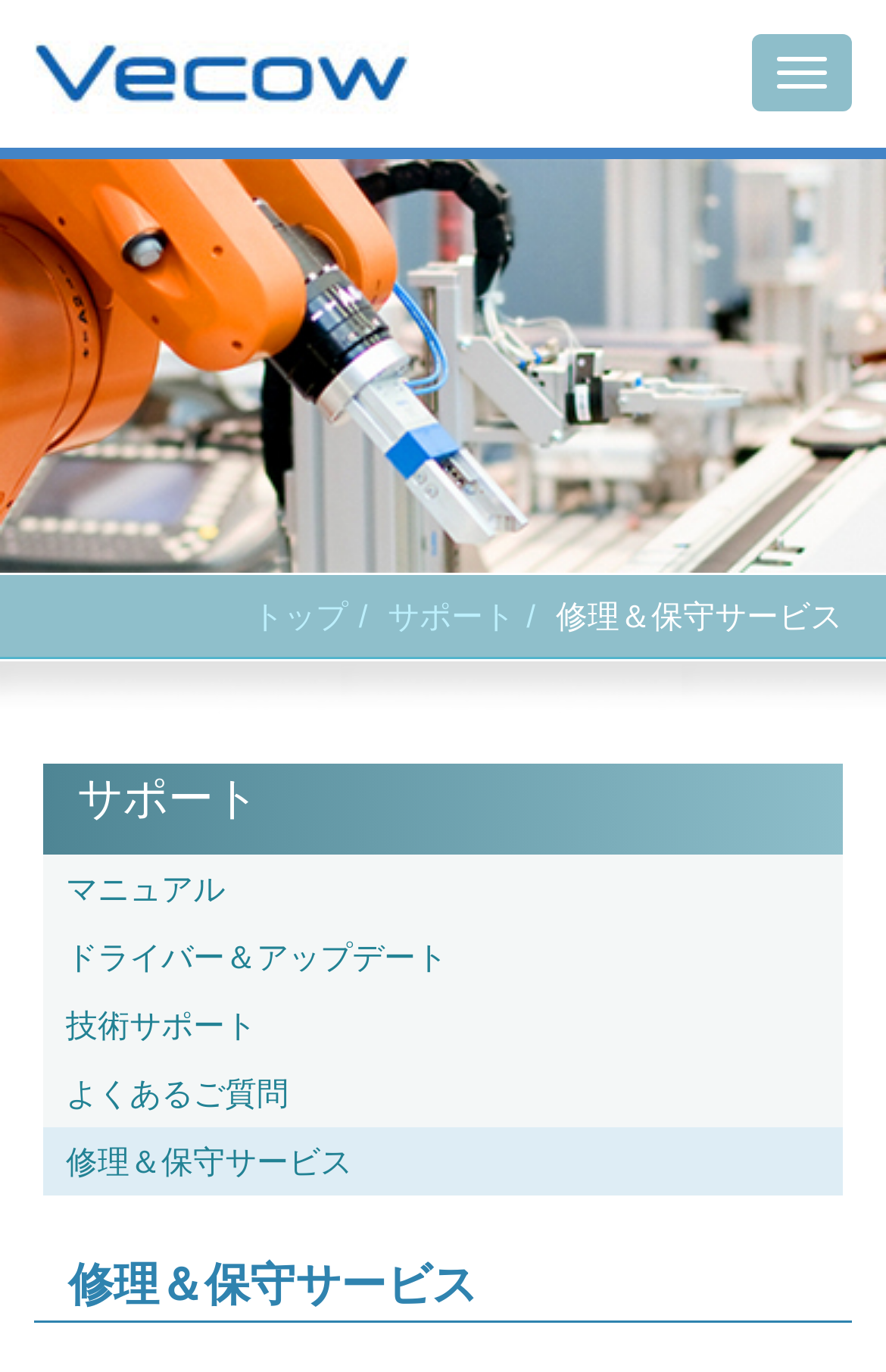What is the current page?
Respond to the question with a single word or phrase according to the image.

Repair & Maintenance Service